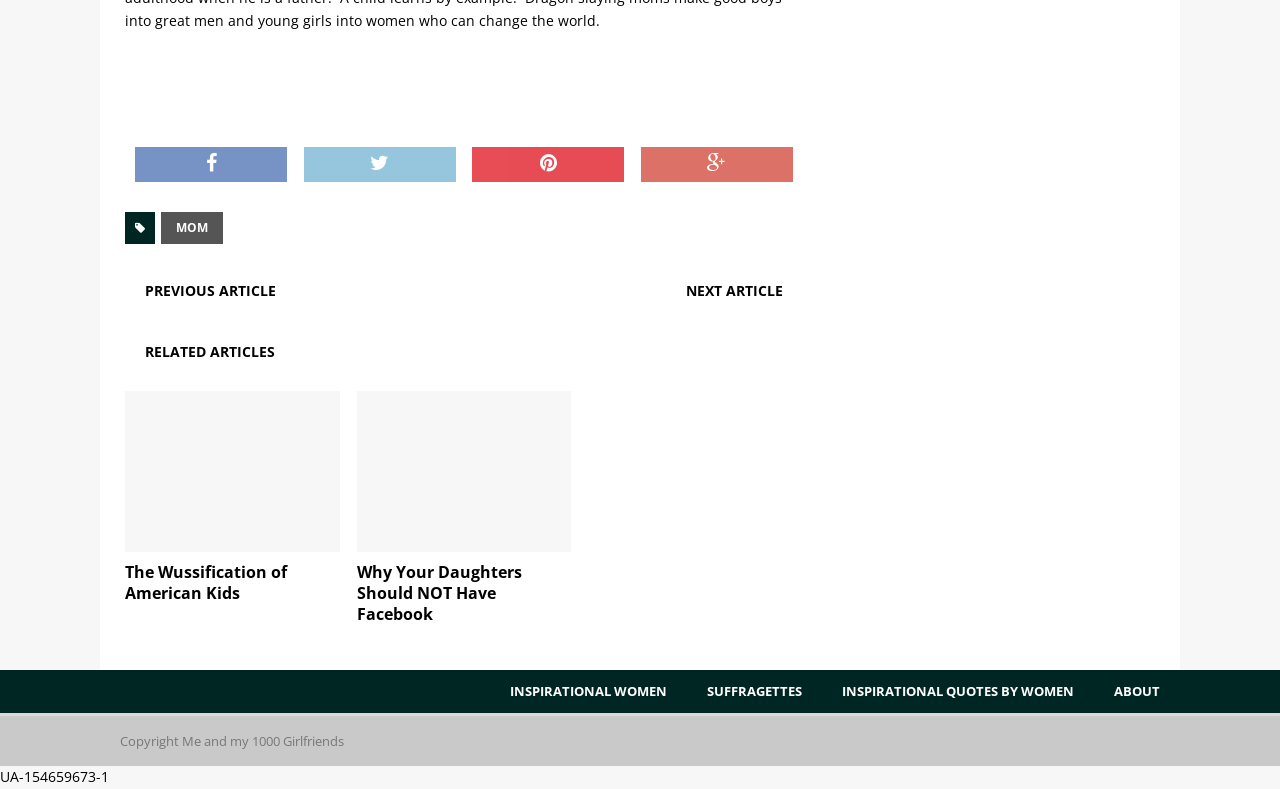Show the bounding box coordinates of the region that should be clicked to follow the instruction: "view the inspirational women page."

[0.383, 0.849, 0.537, 0.903]